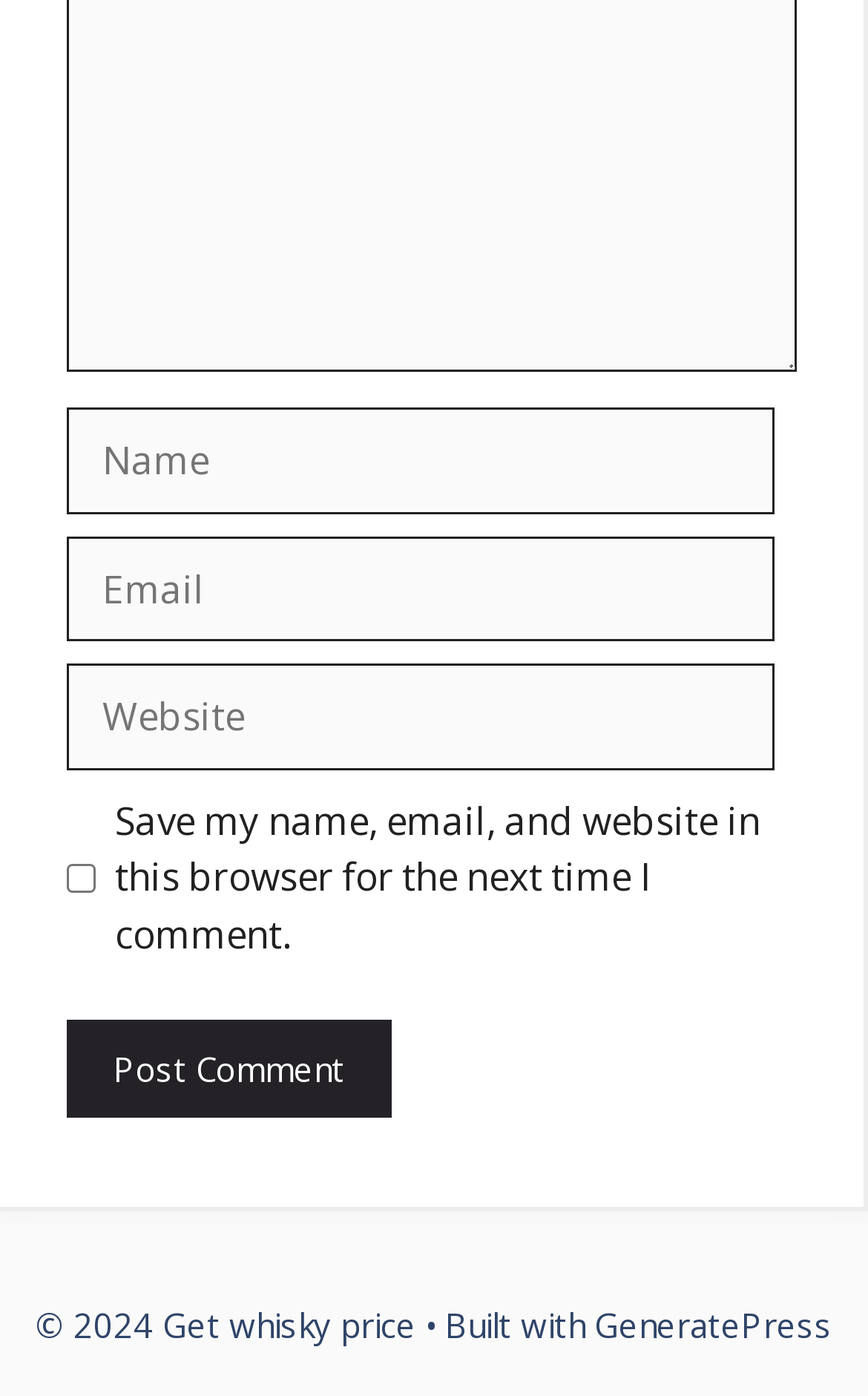Using the given description, provide the bounding box coordinates formatted as (top-left x, top-left y, bottom-right x, bottom-right y), with all values being floating point numbers between 0 and 1. Description: GeneratePress

[0.685, 0.934, 0.959, 0.966]